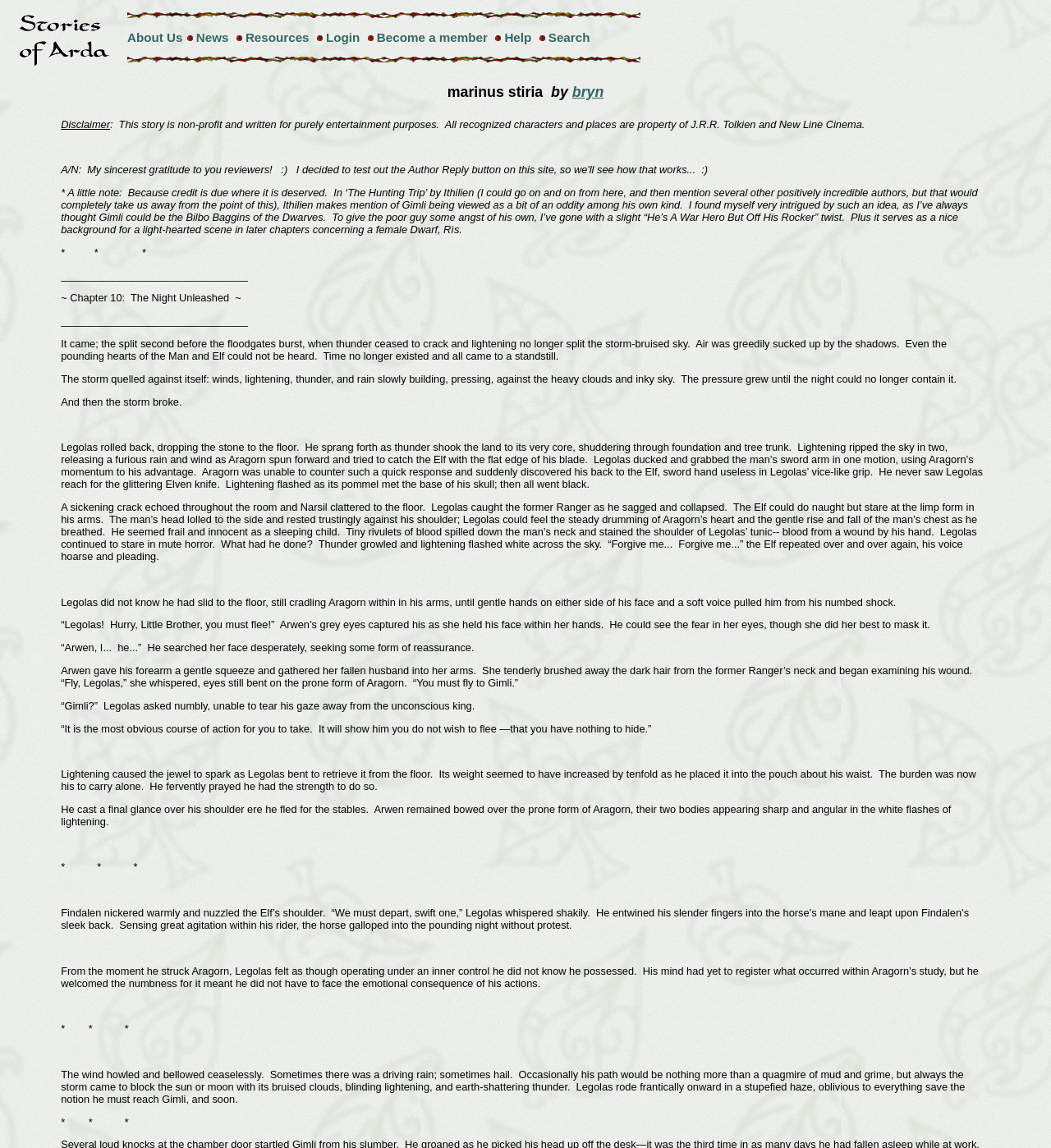Please answer the following question using a single word or phrase: How many table rows are in the layout table?

3